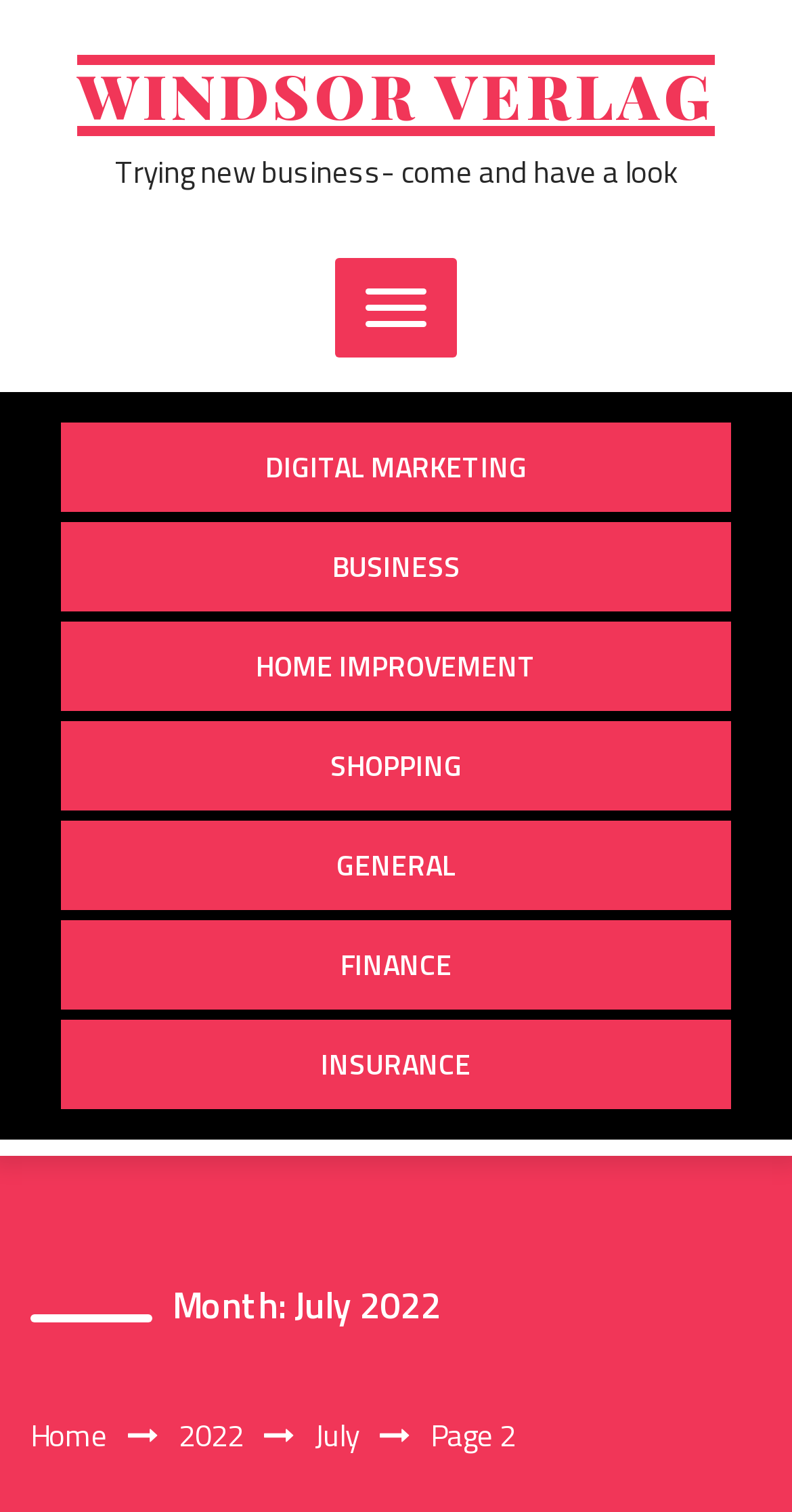Please identify the coordinates of the bounding box for the clickable region that will accomplish this instruction: "Click on Windsor Verlag".

[0.097, 0.036, 0.903, 0.09]